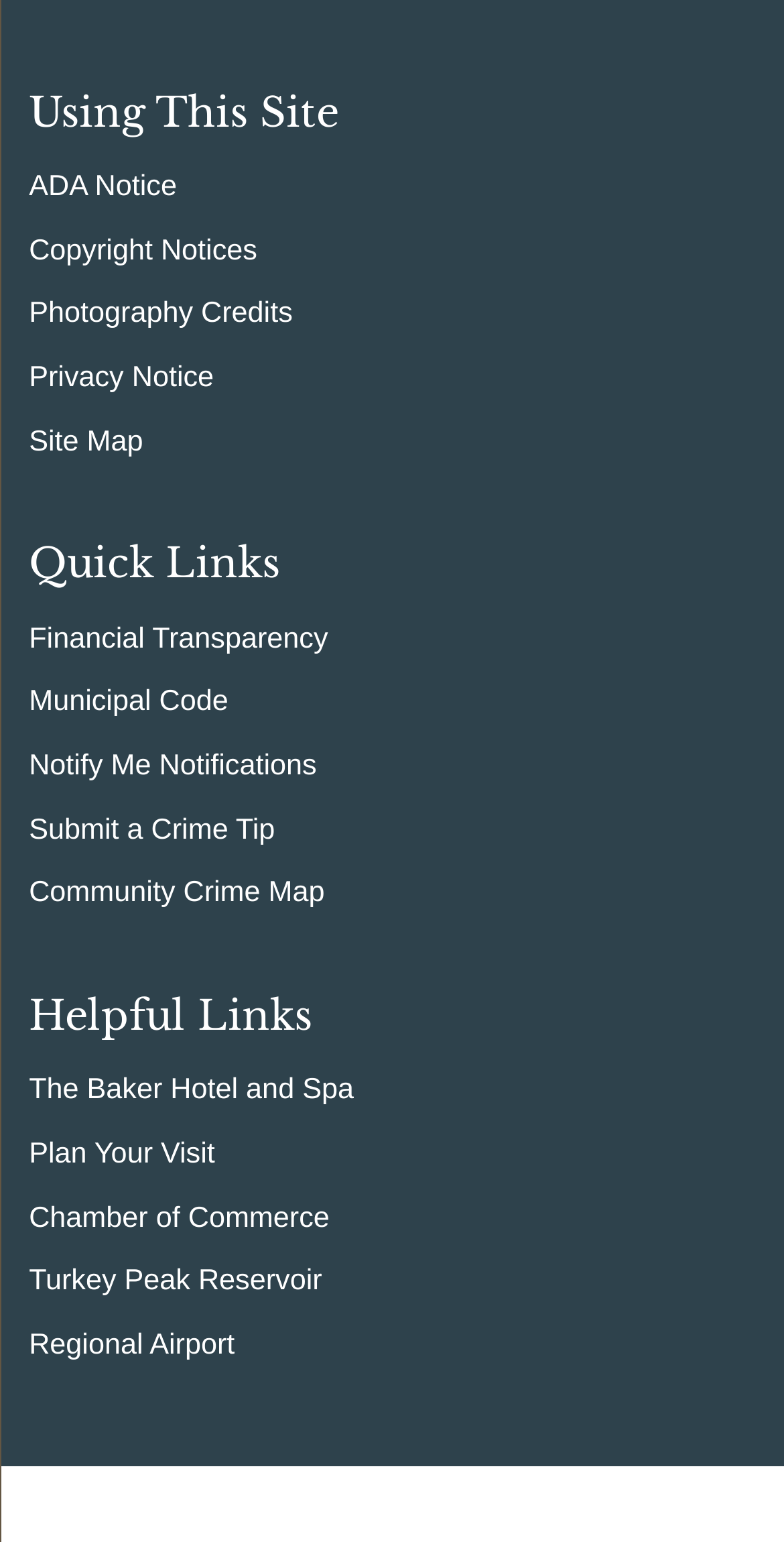Find the bounding box coordinates of the element I should click to carry out the following instruction: "View ADA Notice".

[0.037, 0.111, 0.226, 0.132]